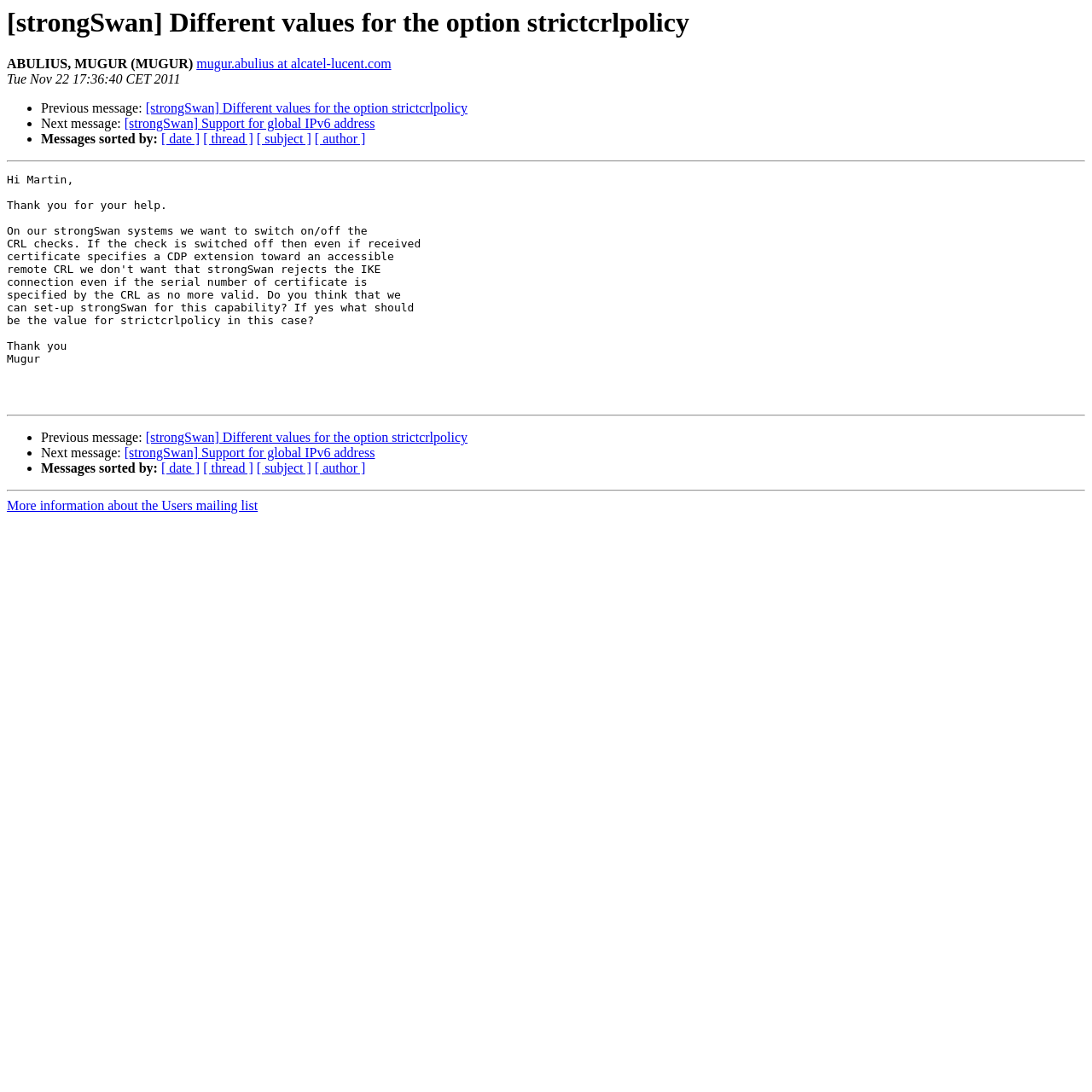Please provide the bounding box coordinates for the element that needs to be clicked to perform the following instruction: "Send an email to sales@intelivita.com". The coordinates should be given as four float numbers between 0 and 1, i.e., [left, top, right, bottom].

None